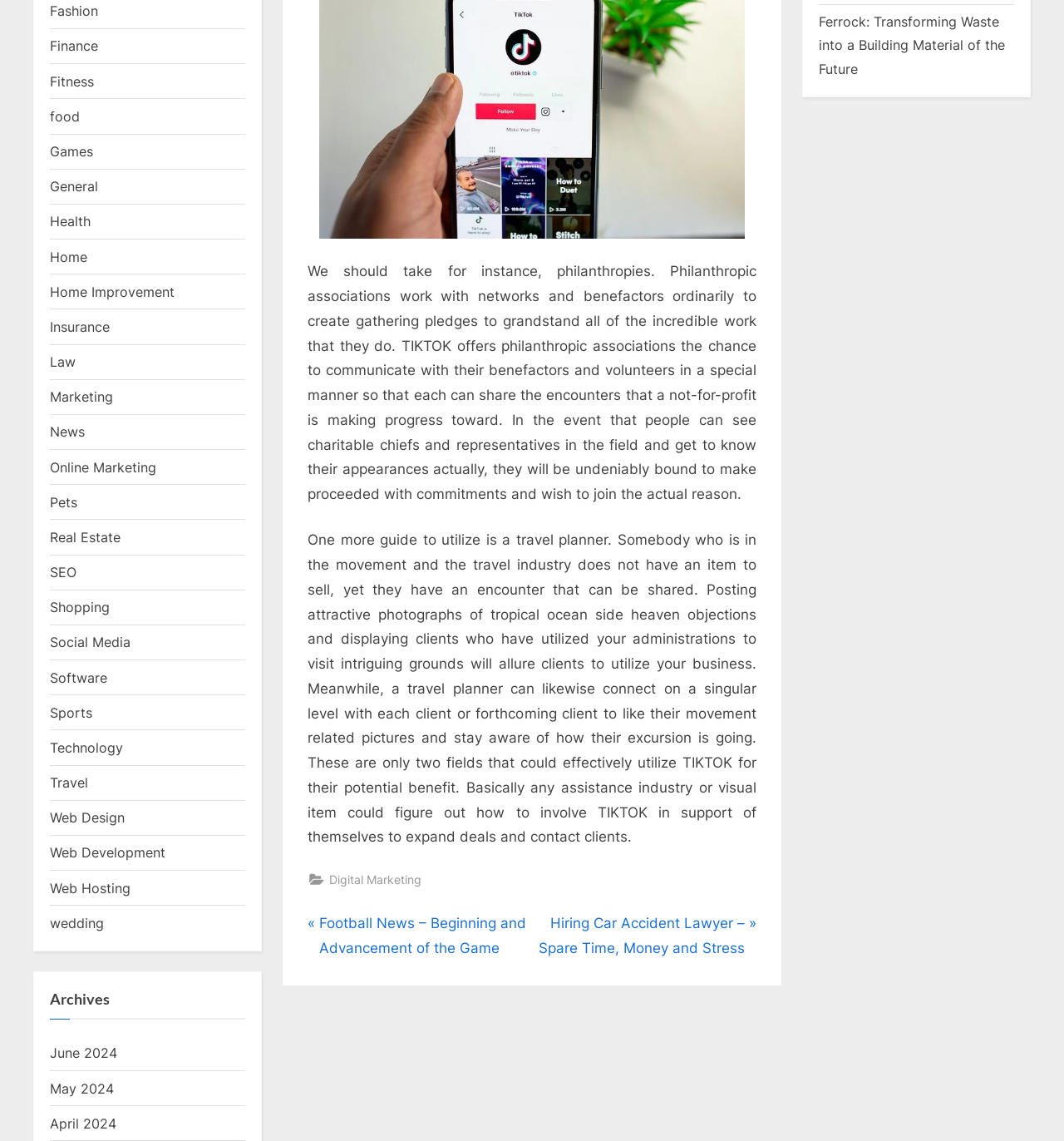Given the element description Sports, predict the bounding box coordinates for the UI element in the webpage screenshot. The format should be (top-left x, top-left y, bottom-right x, bottom-right y), and the values should be between 0 and 1.

[0.047, 0.617, 0.087, 0.632]